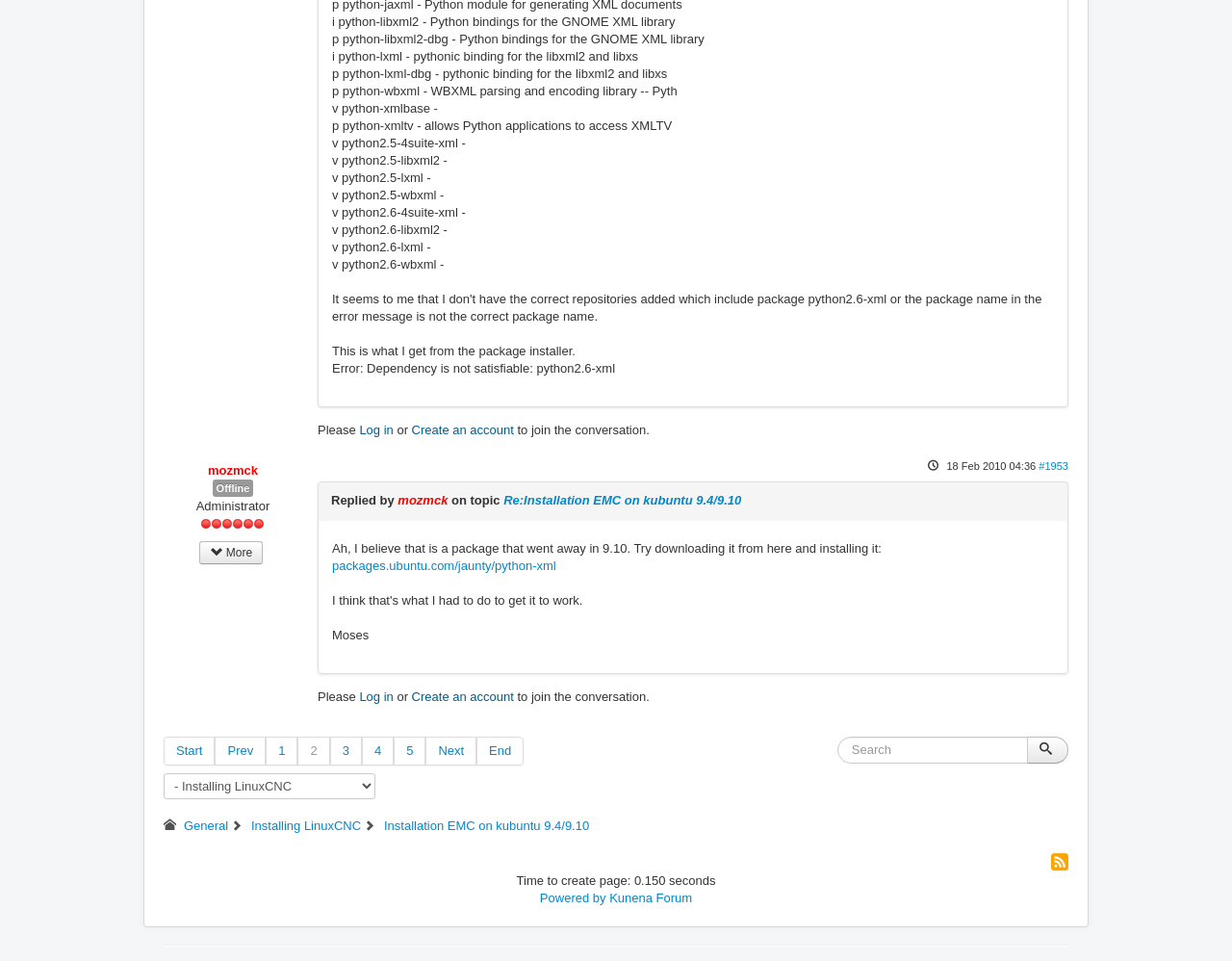Please determine the bounding box coordinates for the element with the description: "input value="Email *" aria-describedby="email-notes" name="email"".

None